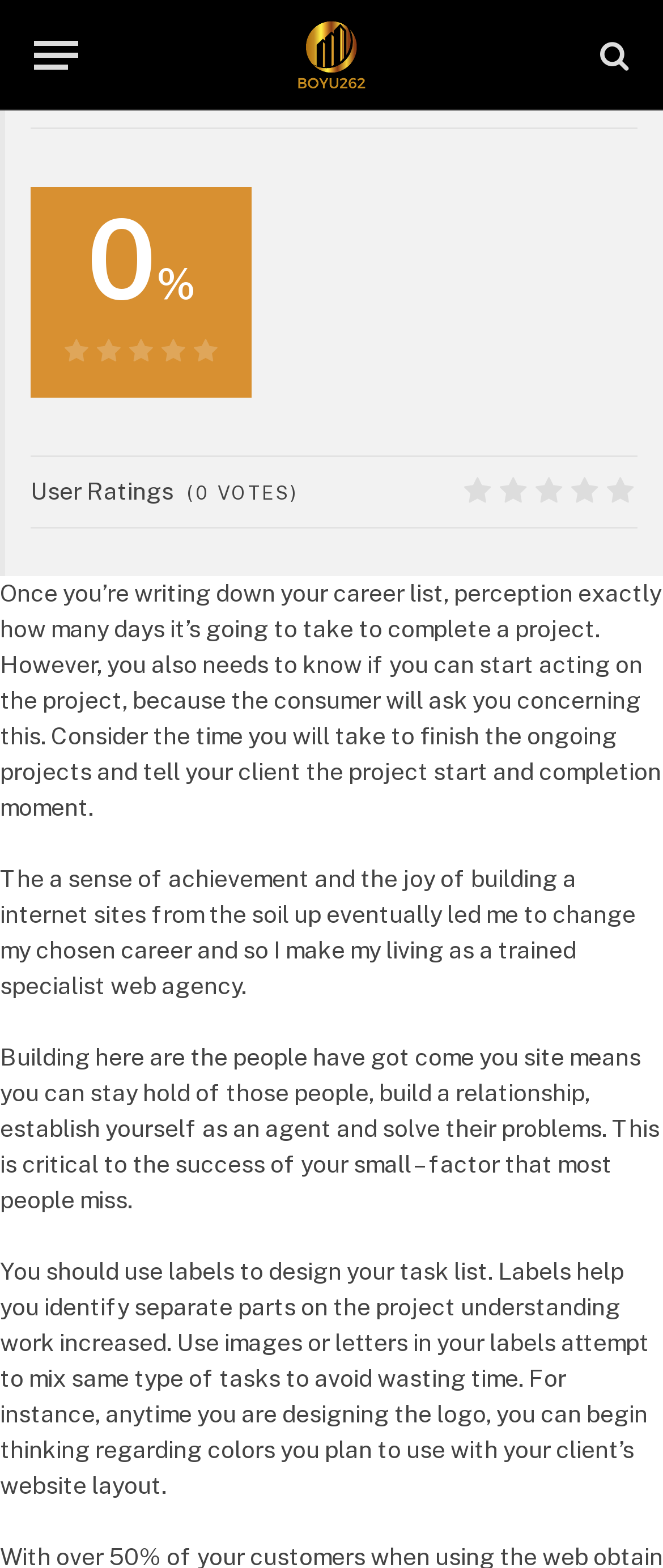What should you consider when writing down your career list?
Using the image, provide a detailed and thorough answer to the question.

The webpage advises that when writing down your career list, you should consider the time it will take to complete a project, as well as whether you can start acting on the project, and inform your client about the project start and completion time.